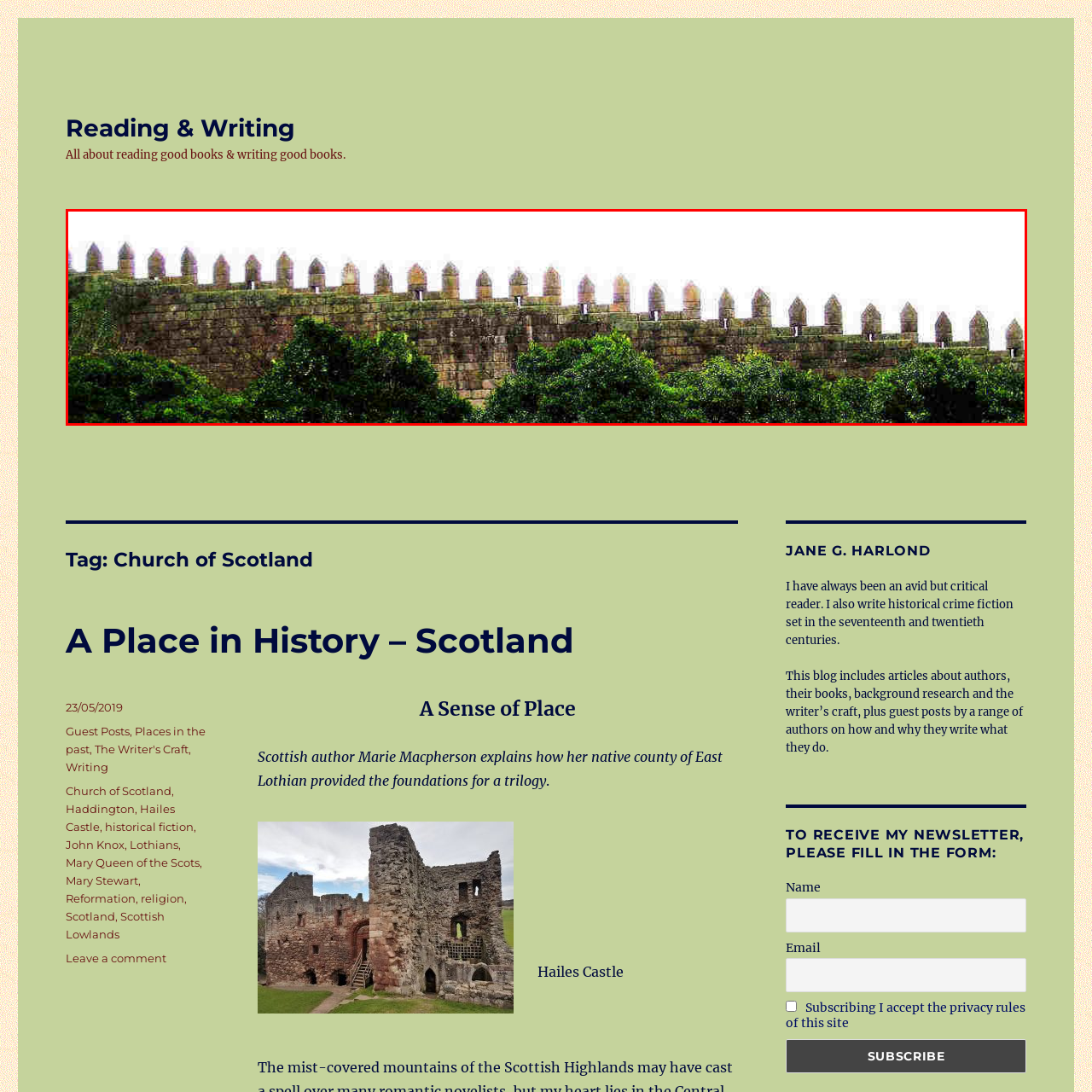What is the color of the lush greenery?
Focus on the section of the image outlined in red and give a thorough answer to the question.

The caption describes the lush greenery in the foreground as adding a vibrant contrast to the stone's muted tones, indicating that the greenery is a bright and vibrant green color.